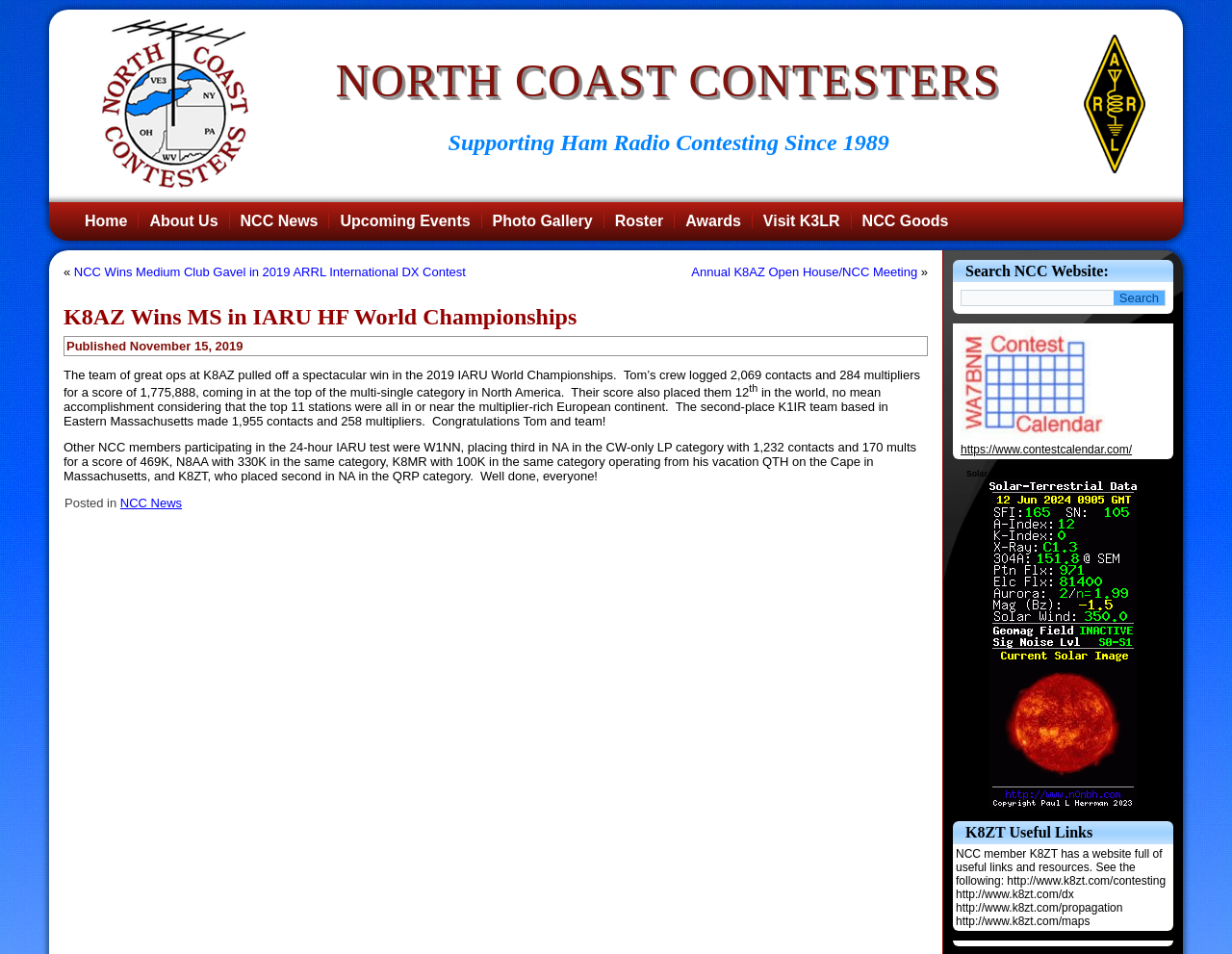Find the bounding box coordinates of the clickable area that will achieve the following instruction: "Visit K3LR".

[0.612, 0.218, 0.689, 0.246]